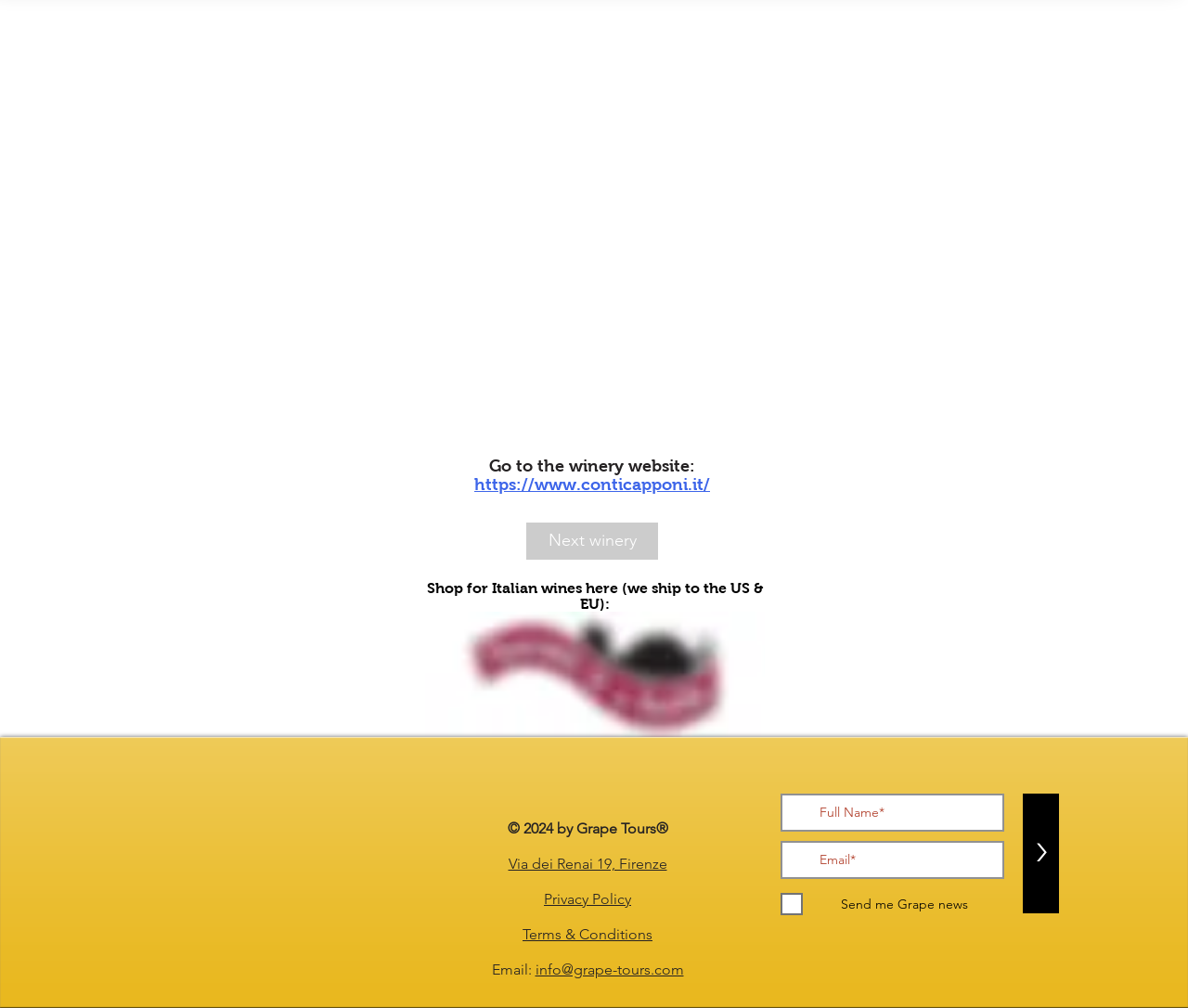Find the bounding box of the element with the following description: "Via dei Renai 19, Firenze". The coordinates must be four float numbers between 0 and 1, formatted as [left, top, right, bottom].

[0.428, 0.848, 0.561, 0.866]